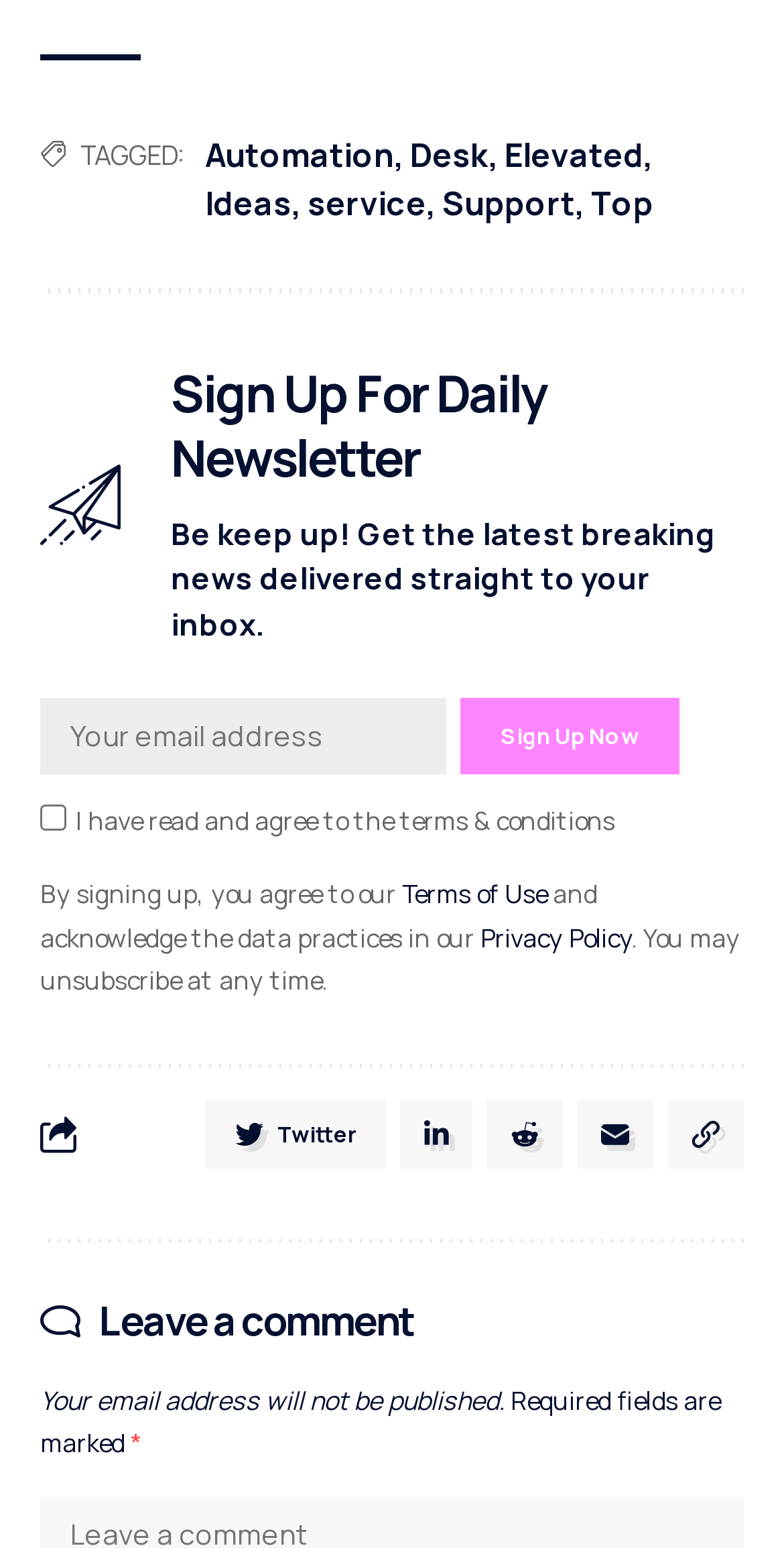Identify the bounding box coordinates of the clickable region to carry out the given instruction: "View Shopping bag".

None